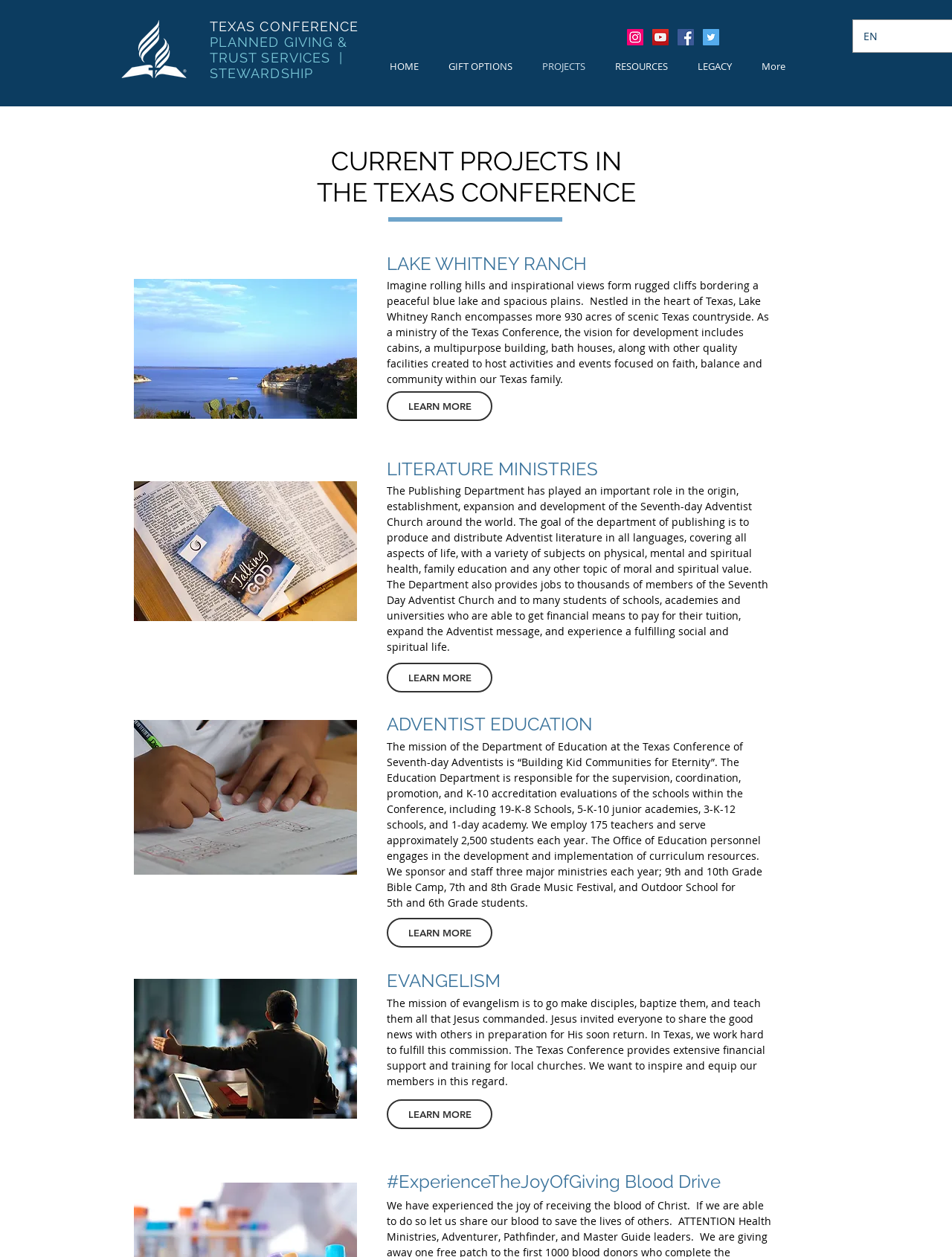Please locate the bounding box coordinates of the region I need to click to follow this instruction: "Click the 'Instagram' link".

[0.659, 0.023, 0.676, 0.036]